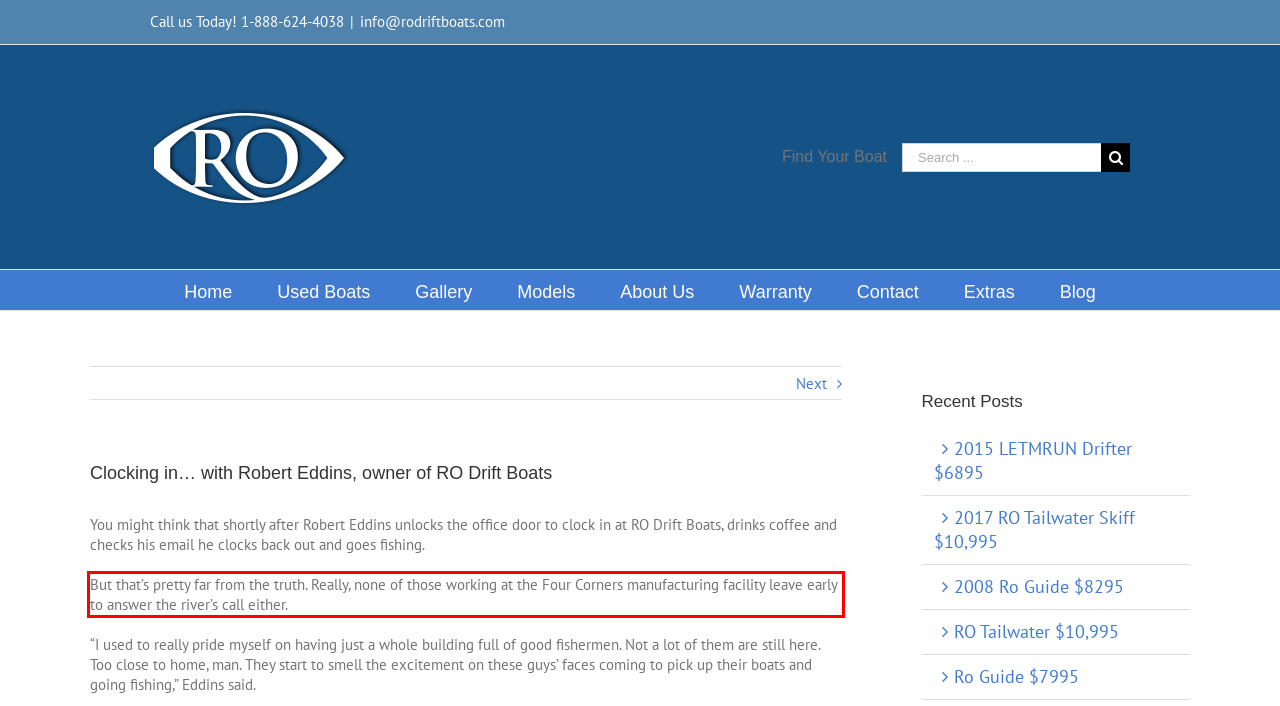Please perform OCR on the UI element surrounded by the red bounding box in the given webpage screenshot and extract its text content.

But that’s pretty far from the truth. Really, none of those working at the Four Corners manufacturing facility leave early to answer the river’s call either.